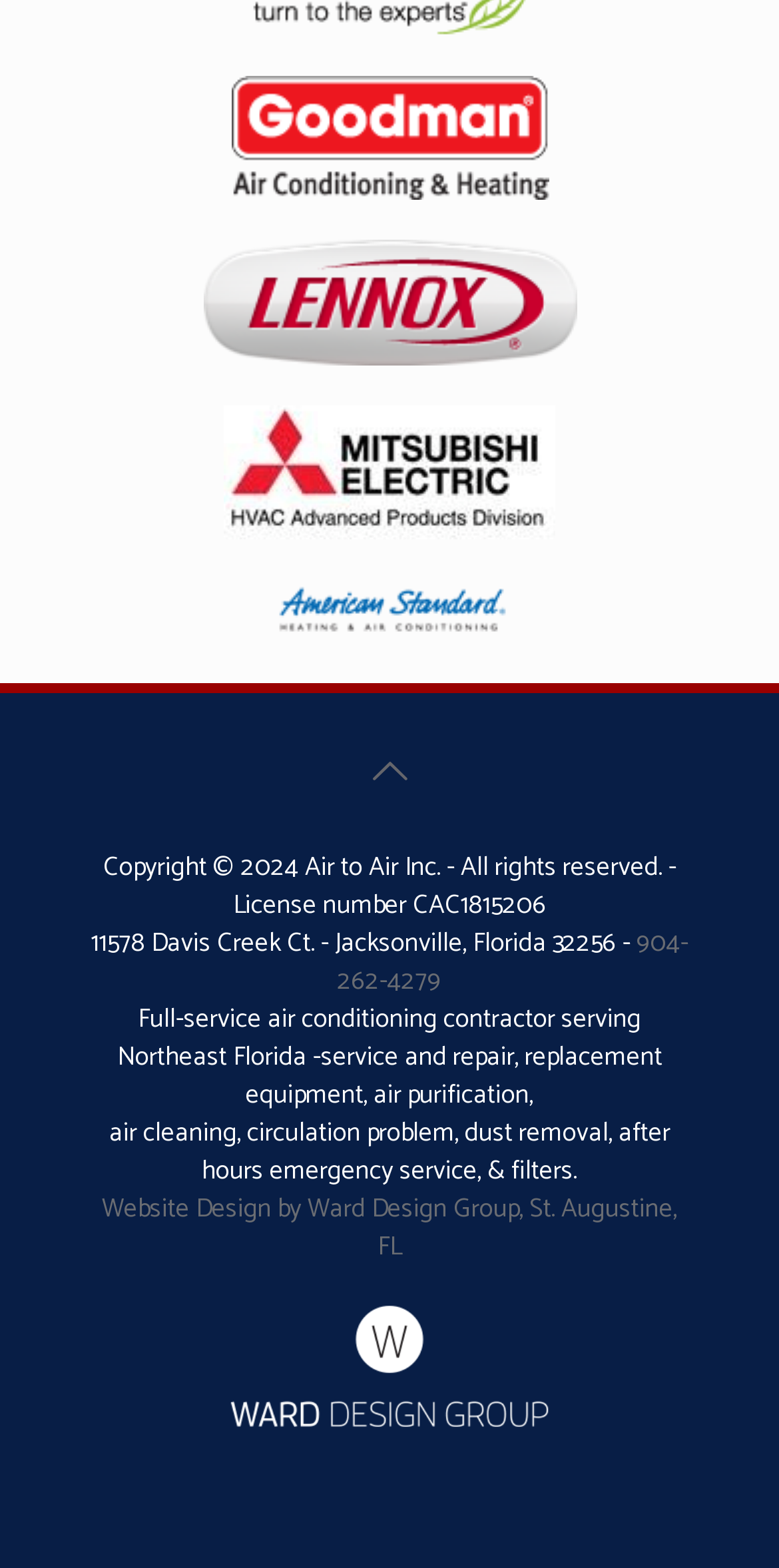Reply to the question below using a single word or brief phrase:
What is the company's license number?

CAC1815206